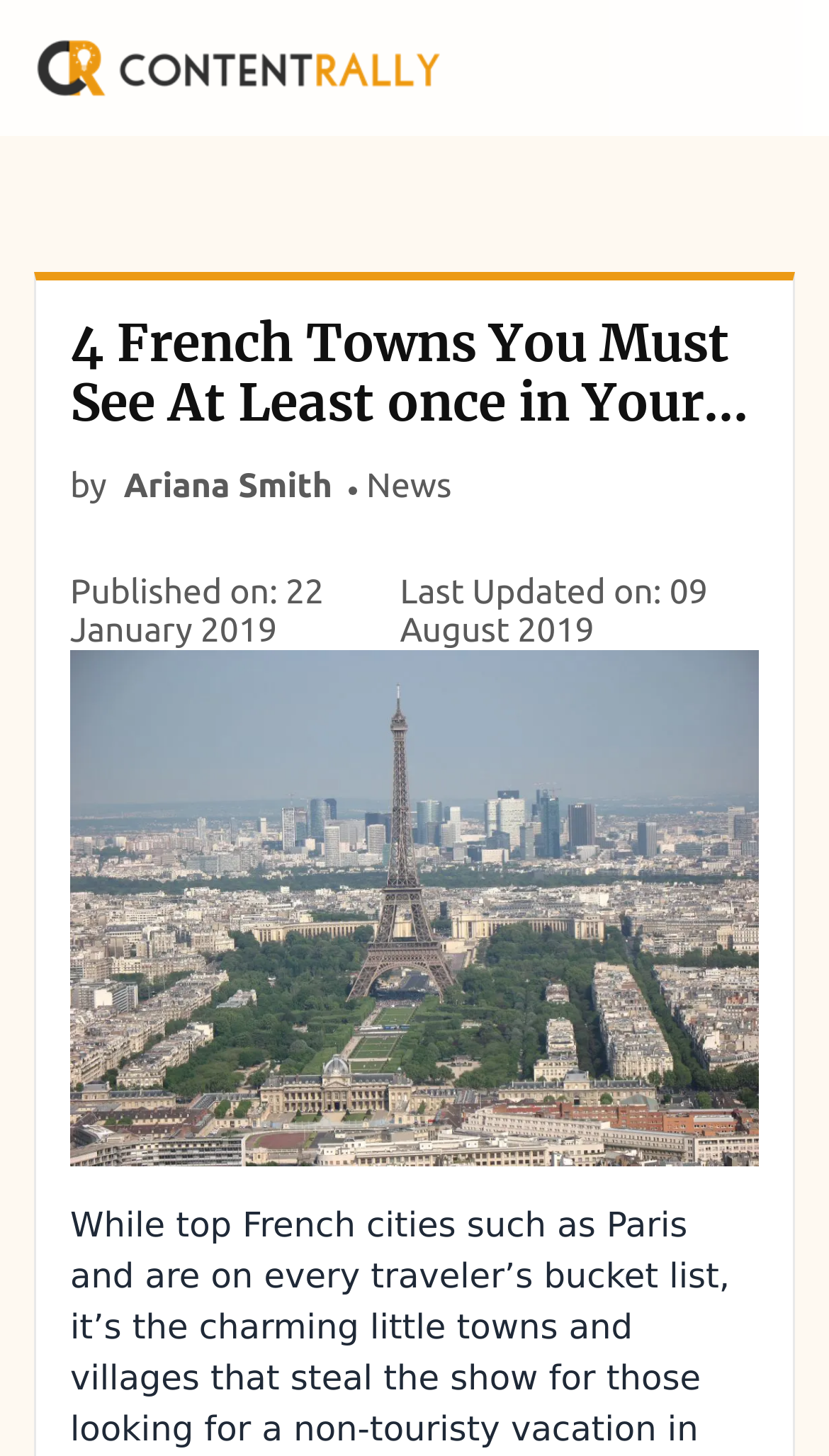Answer briefly with one word or phrase:
What is the position of the logo relative to the main heading?

Above